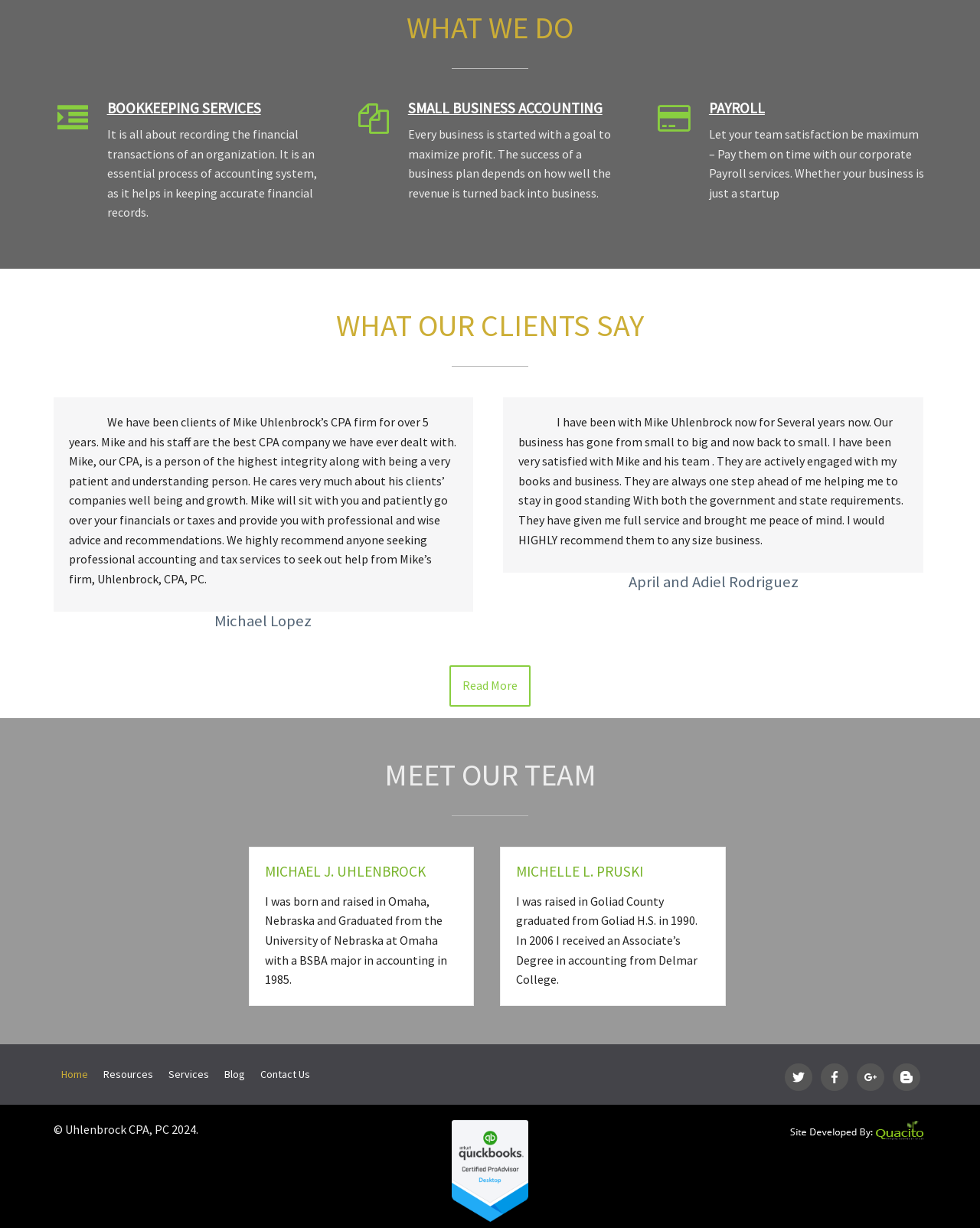Please identify the bounding box coordinates for the region that you need to click to follow this instruction: "Go to US Holocaust Memorial Museum".

None